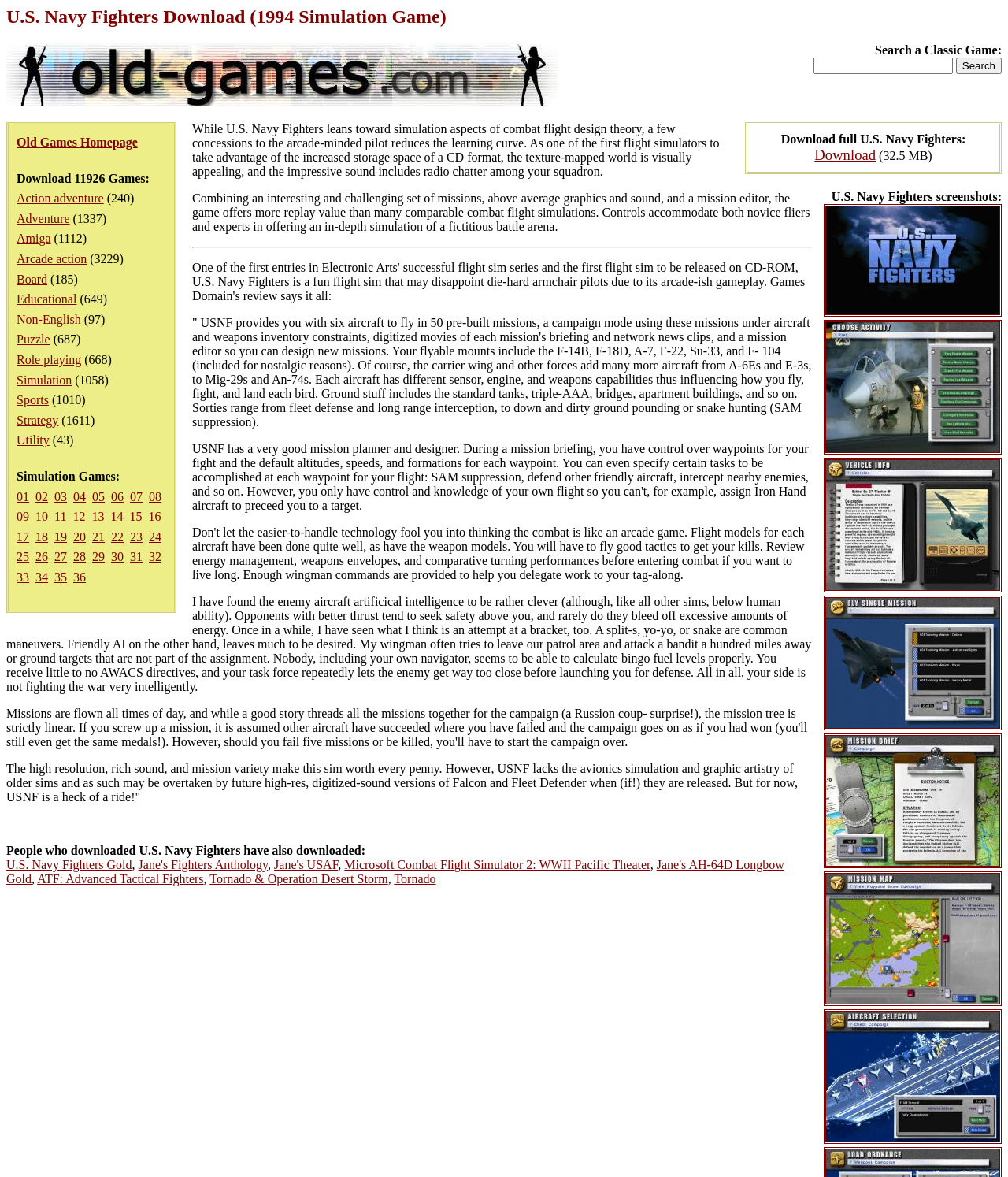Provide an in-depth caption for the webpage.

This webpage is dedicated to downloading classic games, specifically U.S. Navy Fighters, a 1994 simulation game. At the top, there is a heading with the title of the game and a search bar with a "Search" button to the right, allowing users to search for classic games. Below the search bar, there is a link to the "Old Games Homepage".

On the left side of the page, there is a list of game categories, including Action, Adventure, Amiga, Arcade action, Board, Educational, Non-English, Puzzle, Role playing, Simulation, Sports, Strategy, and Utility. Each category has a number in parentheses, indicating the number of games available in that category.

Below the categories, there is a section titled "Simulation Games" with a list of numbered links, ranging from "01" to "34", which likely represent different simulation games available for download.

The overall layout of the page is simple and organized, with clear headings and concise text, making it easy to navigate and find specific game categories or titles.